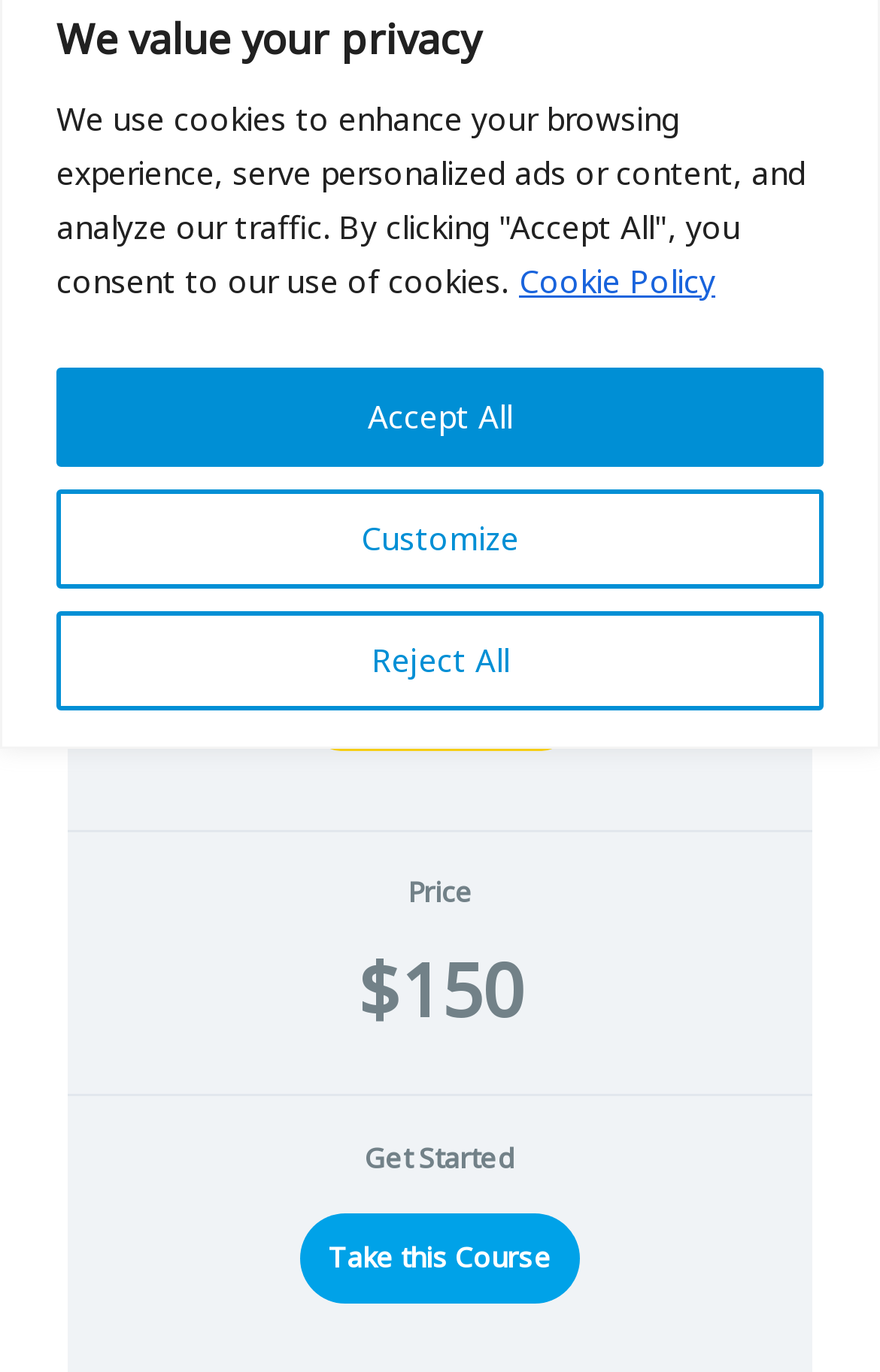Determine the bounding box coordinates of the UI element described below. Use the format (top-left x, top-left y, bottom-right x, bottom-right y) with floating point numbers between 0 and 1: Cookie Policy

[0.587, 0.187, 0.815, 0.221]